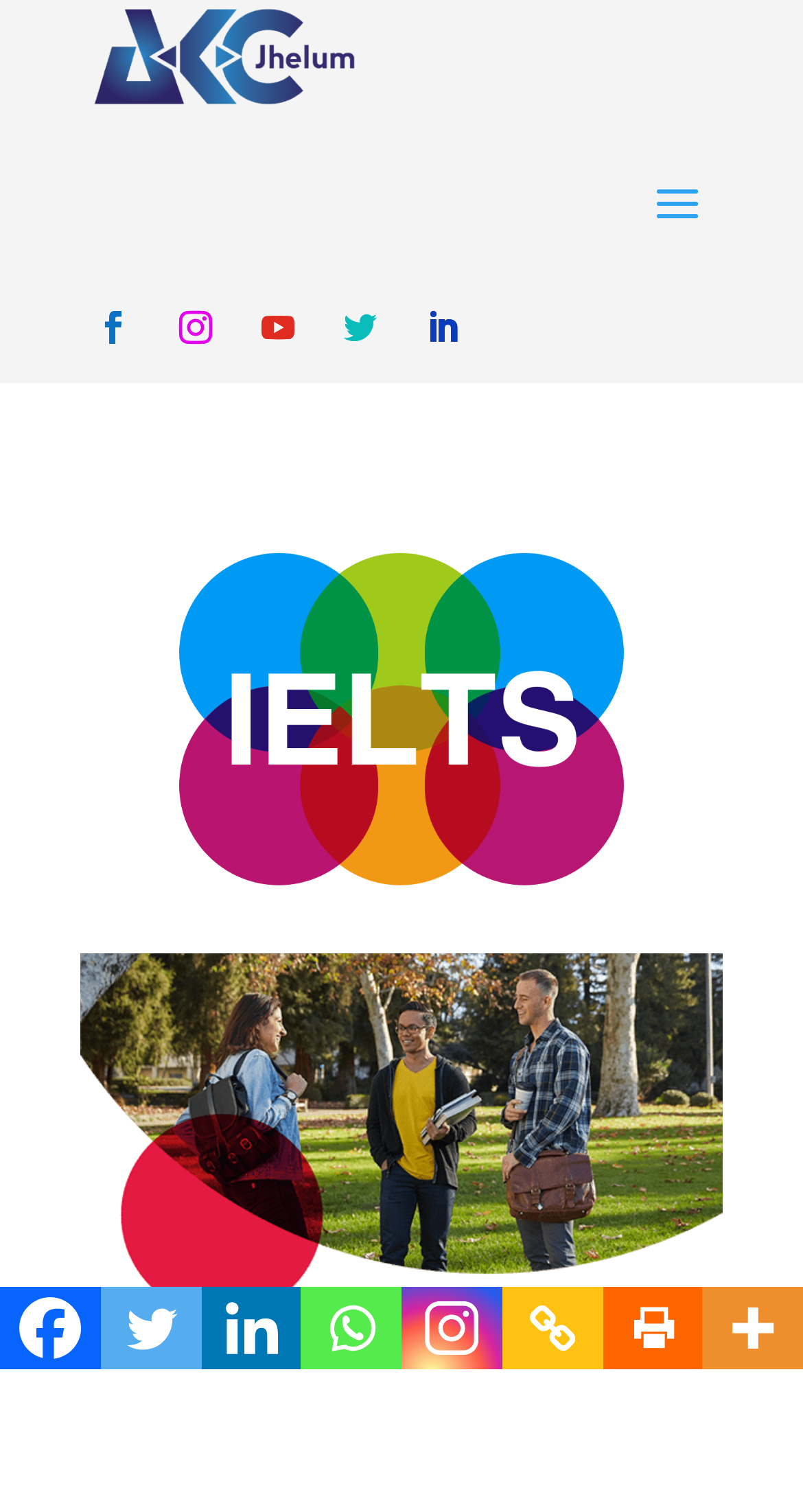Identify the bounding box coordinates of the clickable section necessary to follow the following instruction: "Click the Twitter link". The coordinates should be presented as four float numbers from 0 to 1, i.e., [left, top, right, bottom].

[0.125, 0.851, 0.25, 0.906]